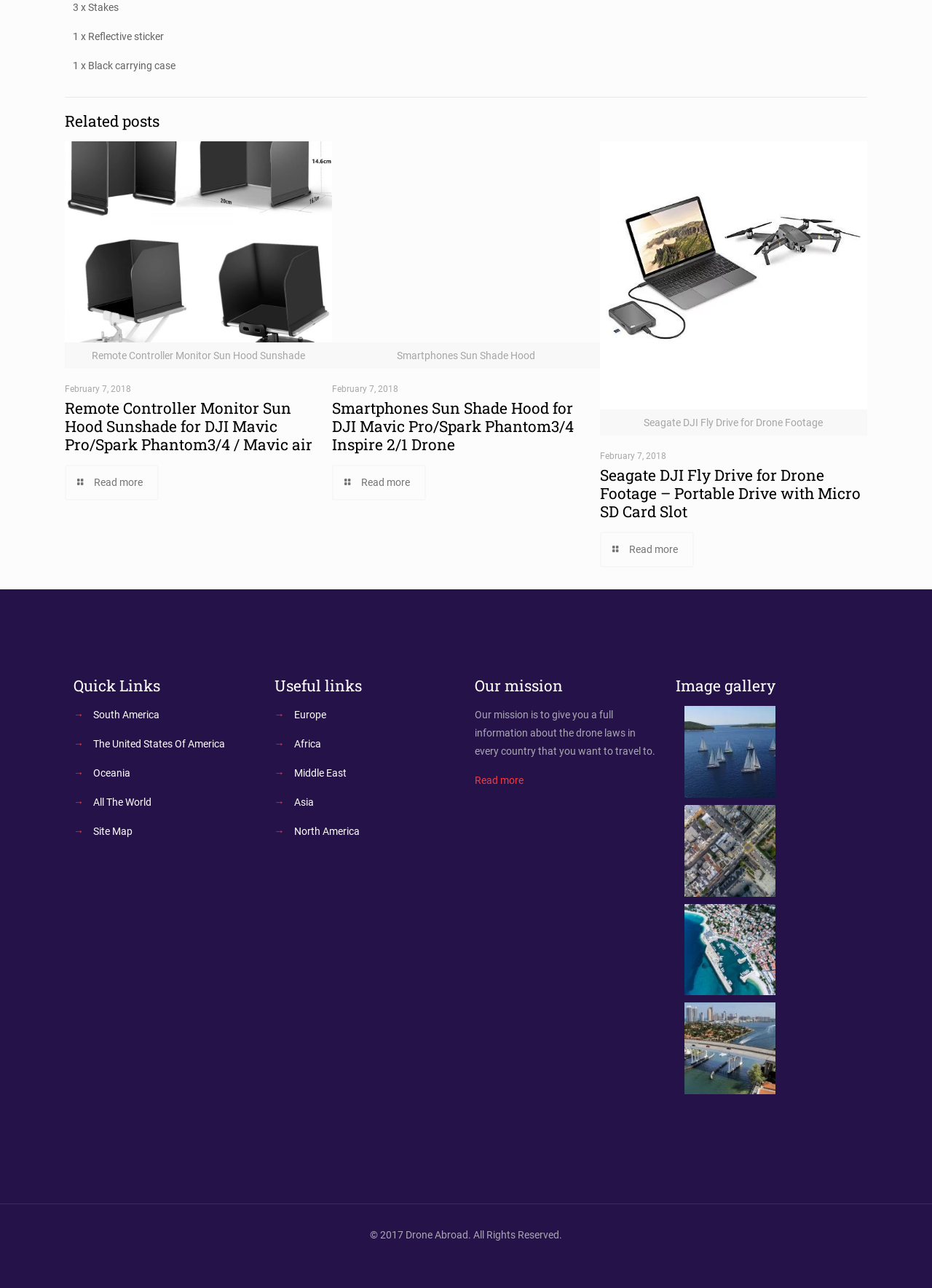Find the bounding box coordinates for the element that must be clicked to complete the instruction: "Visit 'The United States Of America'". The coordinates should be four float numbers between 0 and 1, indicated as [left, top, right, bottom].

[0.1, 0.573, 0.241, 0.582]